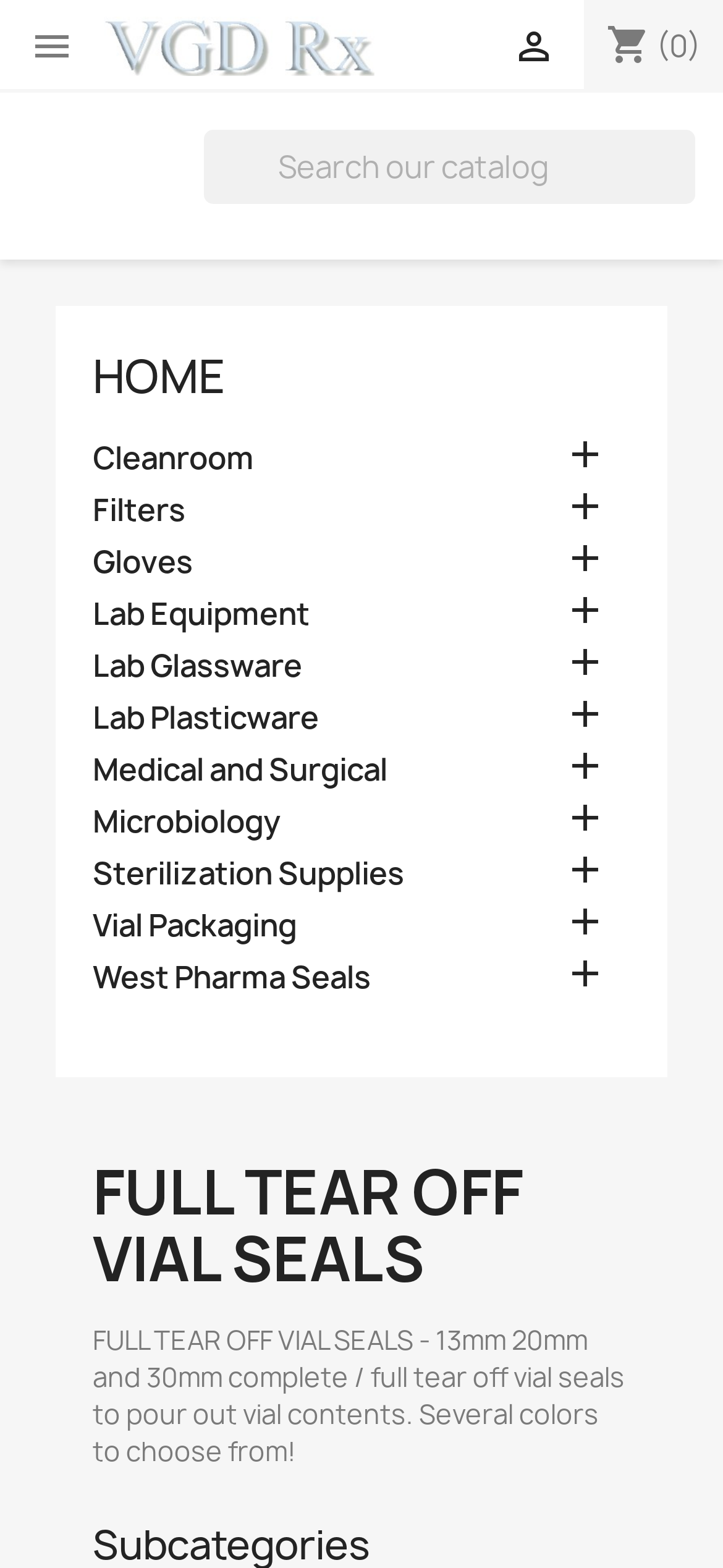Can you locate the main headline on this webpage and provide its text content?

FULL TEAR OFF VIAL SEALS